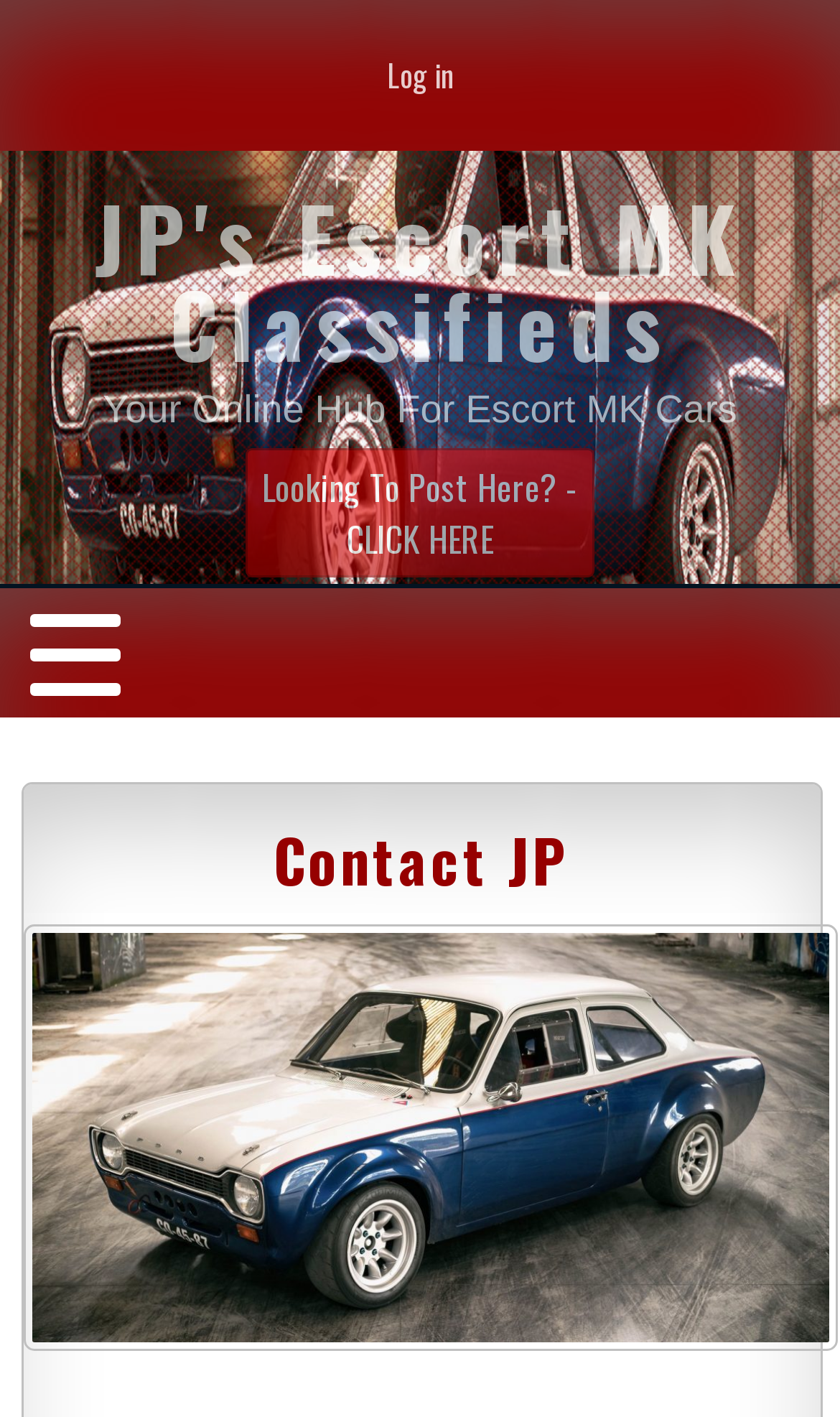Locate and provide the bounding box coordinates for the HTML element that matches this description: "value="Submit"".

None